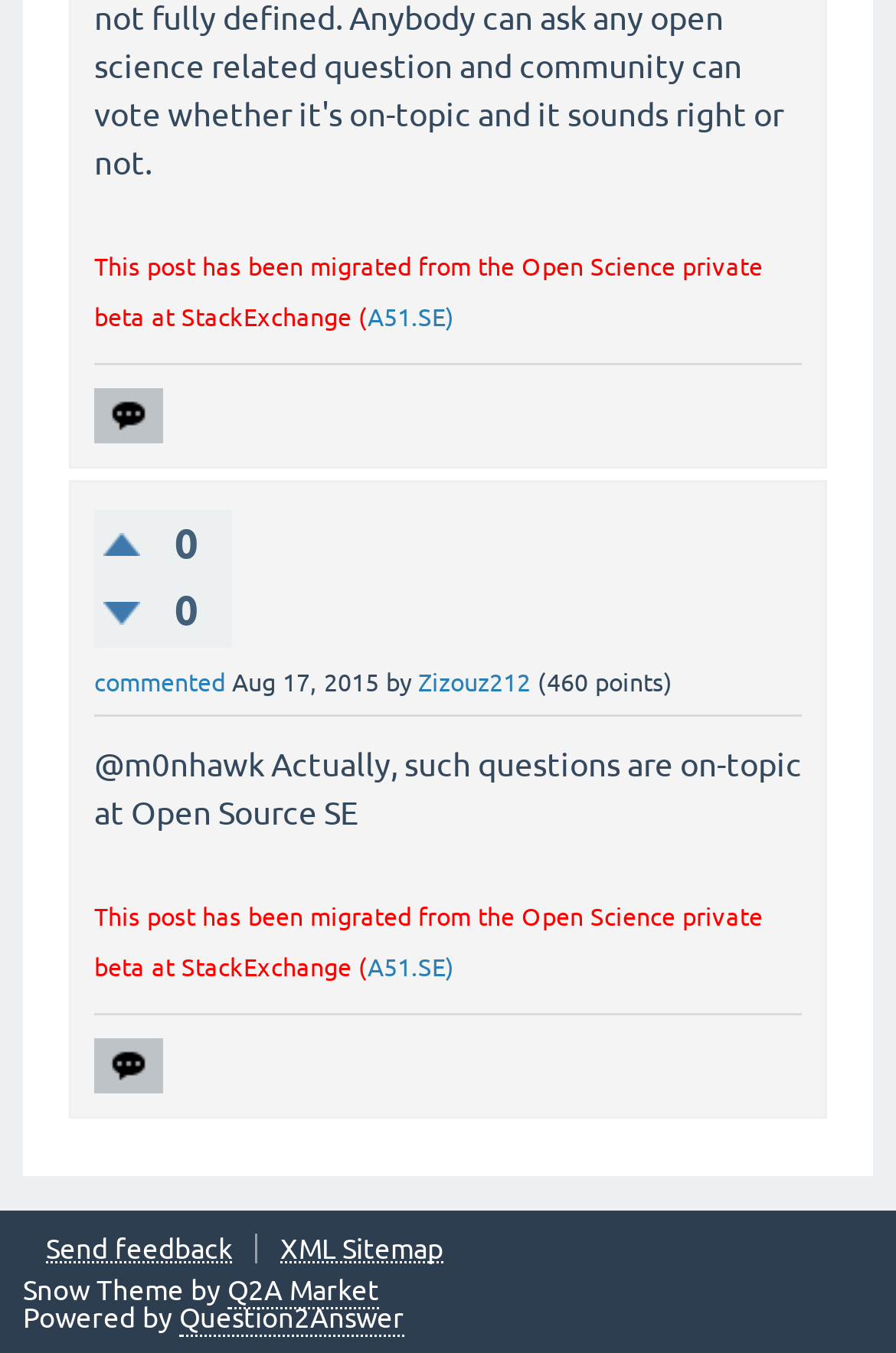Using the information in the image, give a detailed answer to the following question: What is the platform that powers this webpage?

I found the platform that powers this webpage by looking at the link element with the text 'Question2Answer' which is located at the bottom of the webpage.